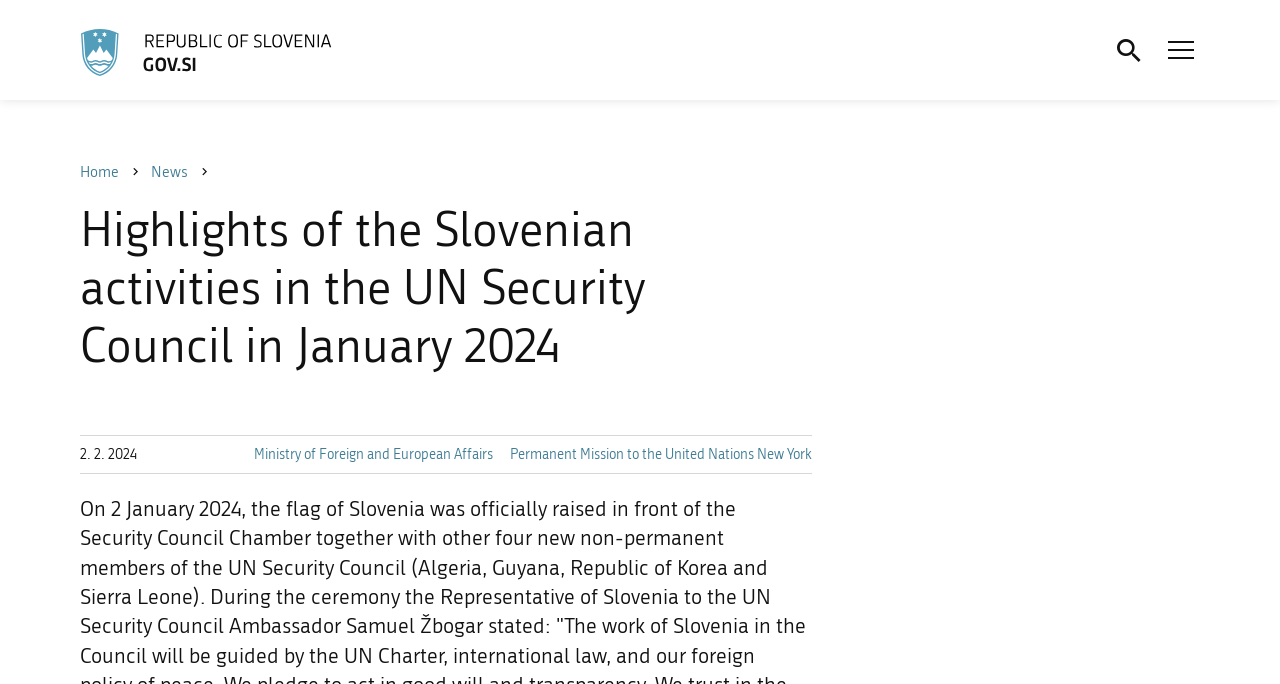Please determine the bounding box coordinates for the element that should be clicked to follow these instructions: "Go to the GOV.SI homepage".

[0.062, 0.041, 0.259, 0.133]